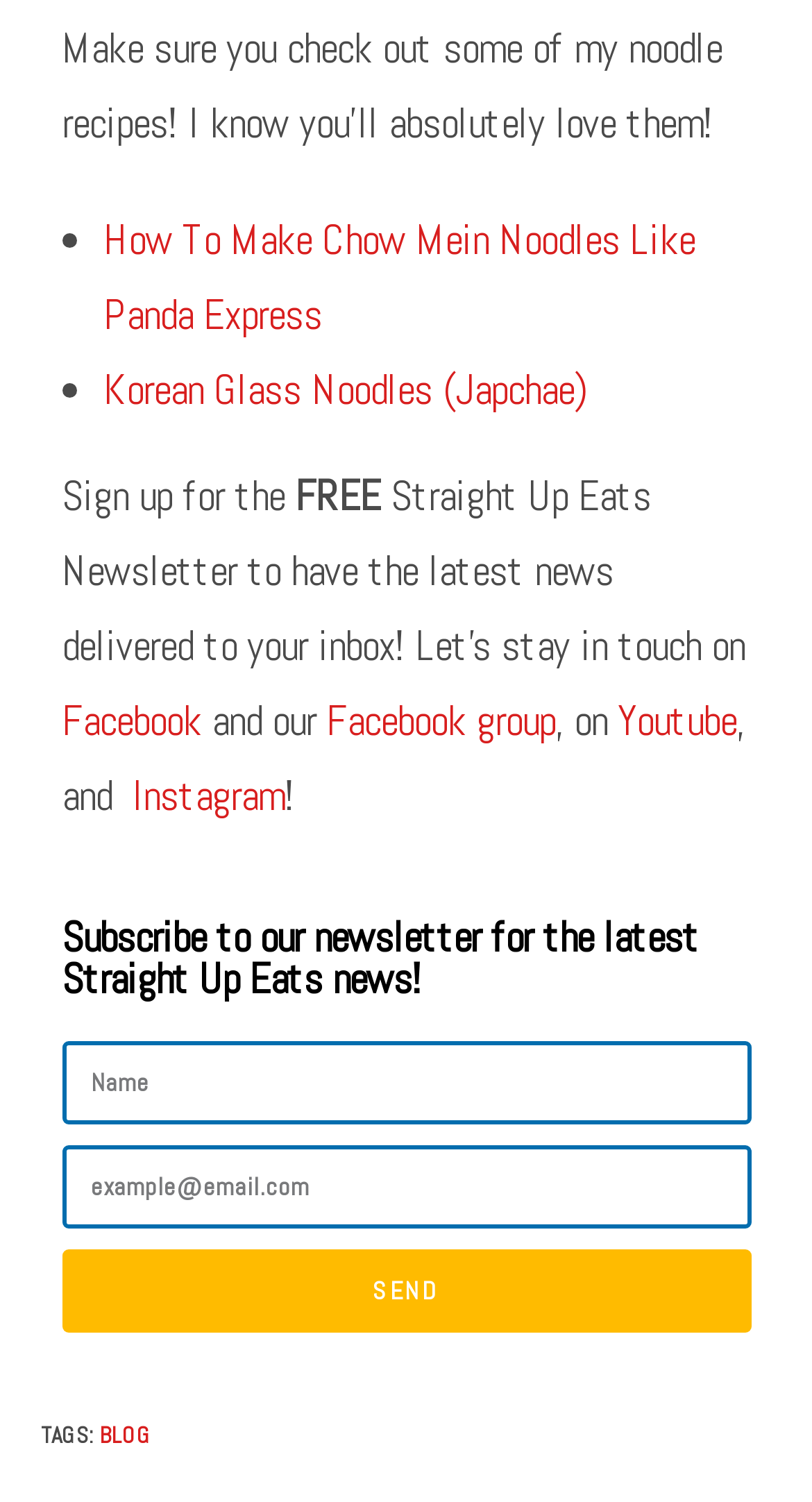Please mark the clickable region by giving the bounding box coordinates needed to complete this instruction: "Learn about the company's mission".

None